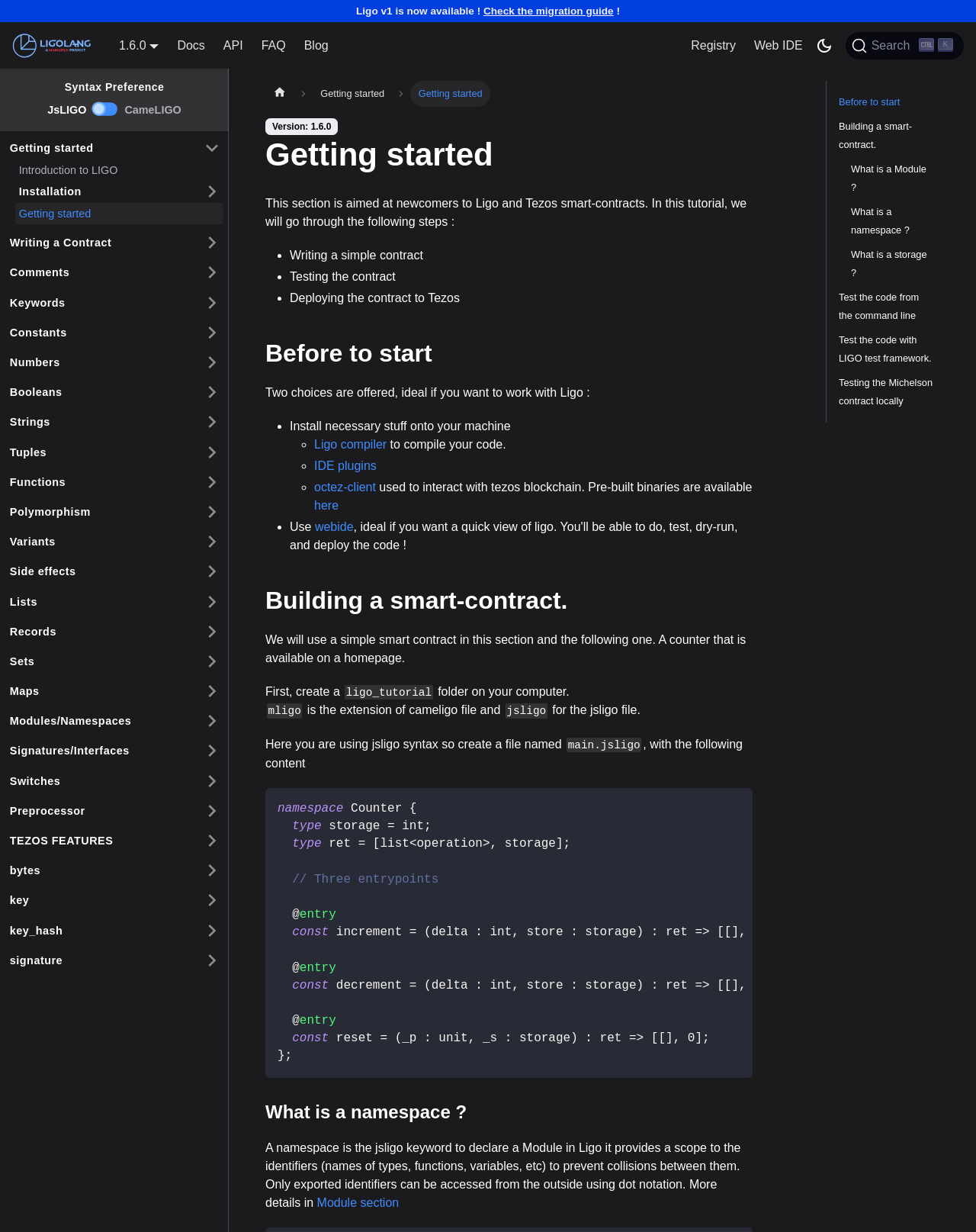What is the current version of Ligo?
Analyze the screenshot and provide a detailed answer to the question.

I found the version number by looking at the navigation section where it says 'Version: 1.6.0'.